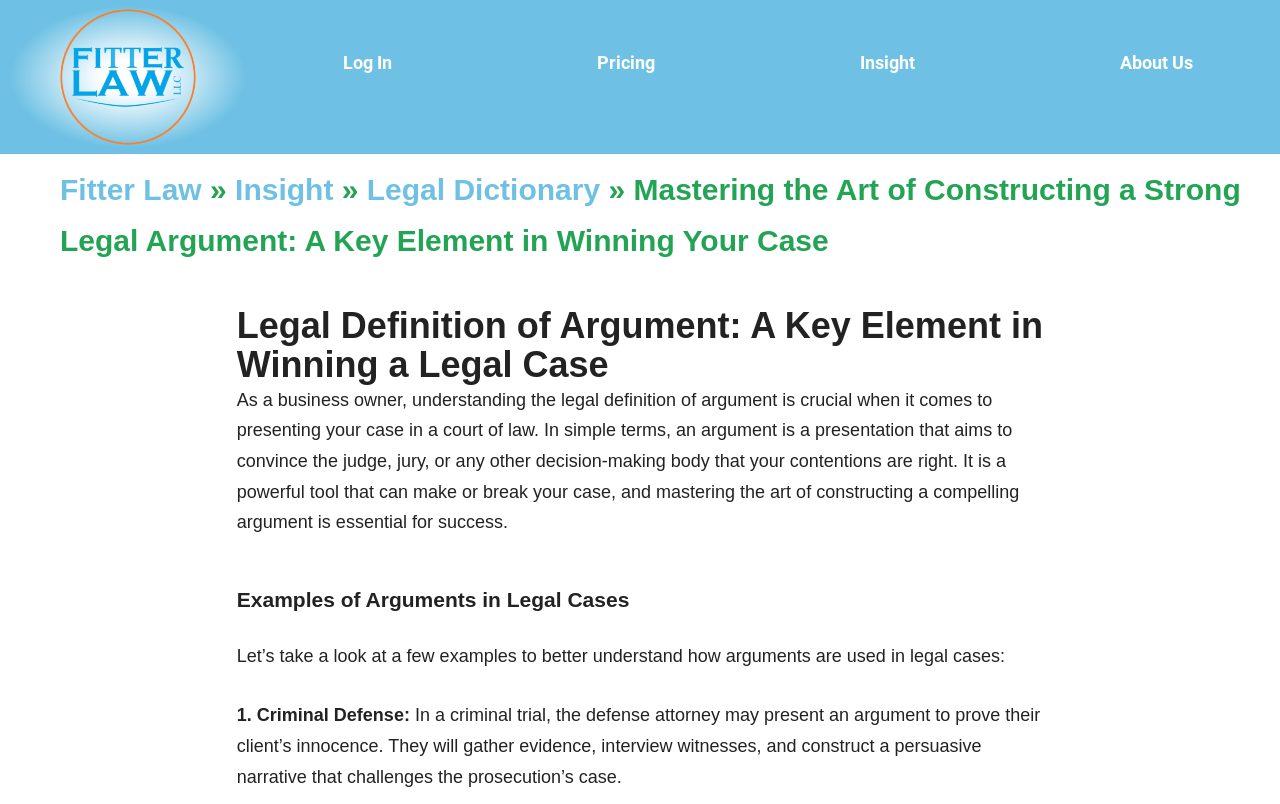Extract the bounding box coordinates for the UI element described as: "alt="Fitter Law Logo"".

[0.0, 0.0, 0.2, 0.191]